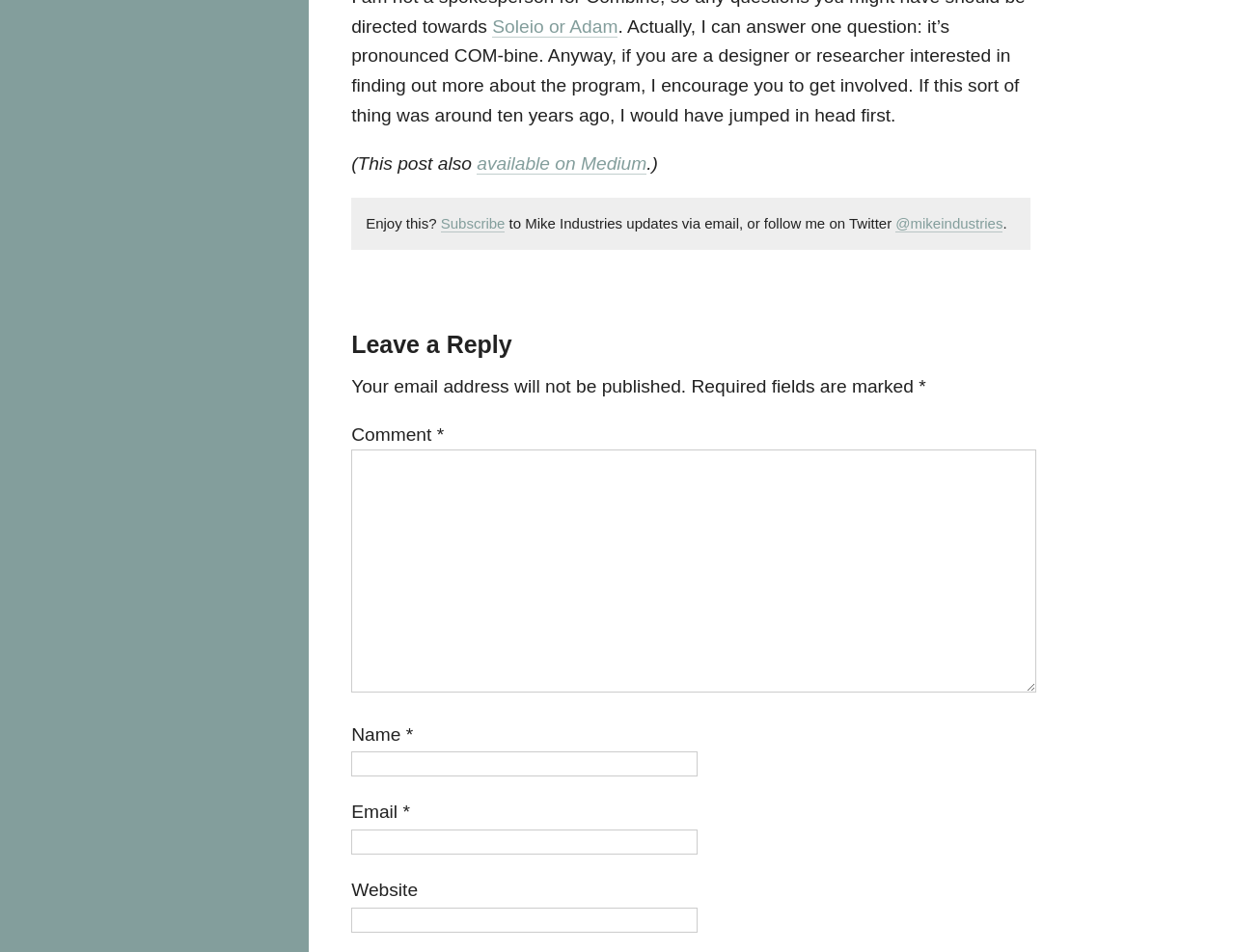Based on the image, provide a detailed and complete answer to the question: 
Is the website available on Medium?

The text mentions that the post is 'available on Medium' with a link to it.